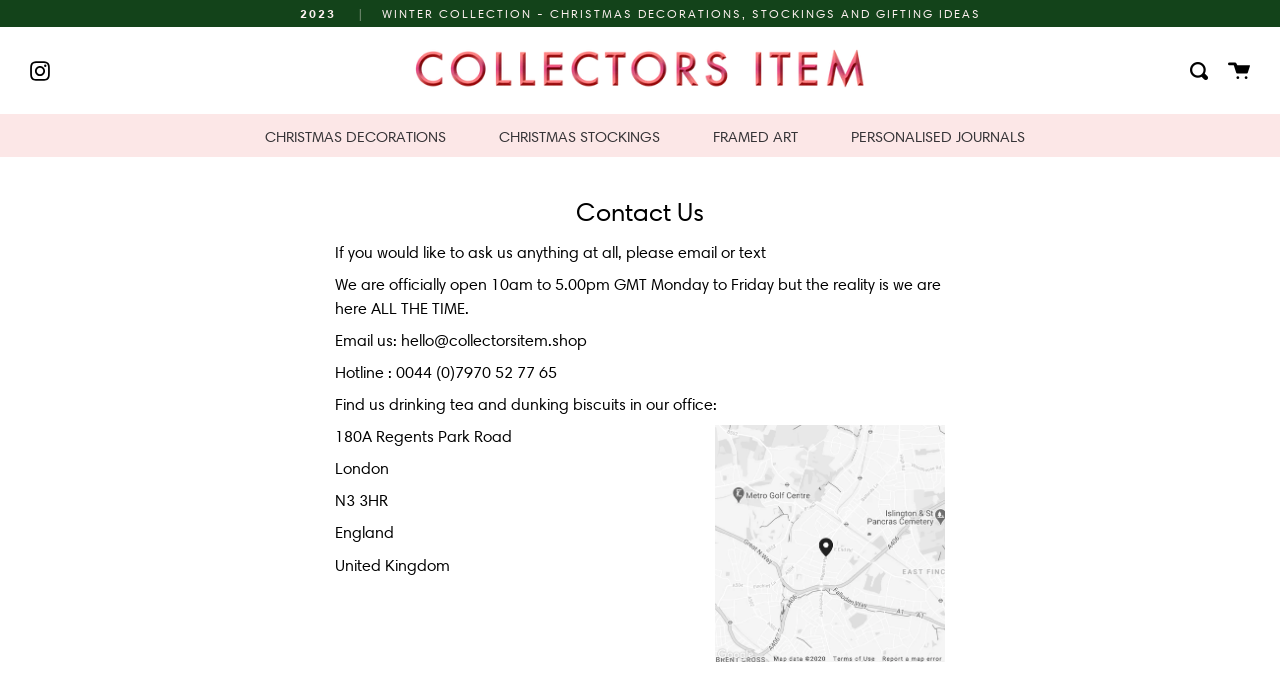What is the day of the week when the store is officially open?
Based on the image, give a concise answer in the form of a single word or short phrase.

Monday to Friday